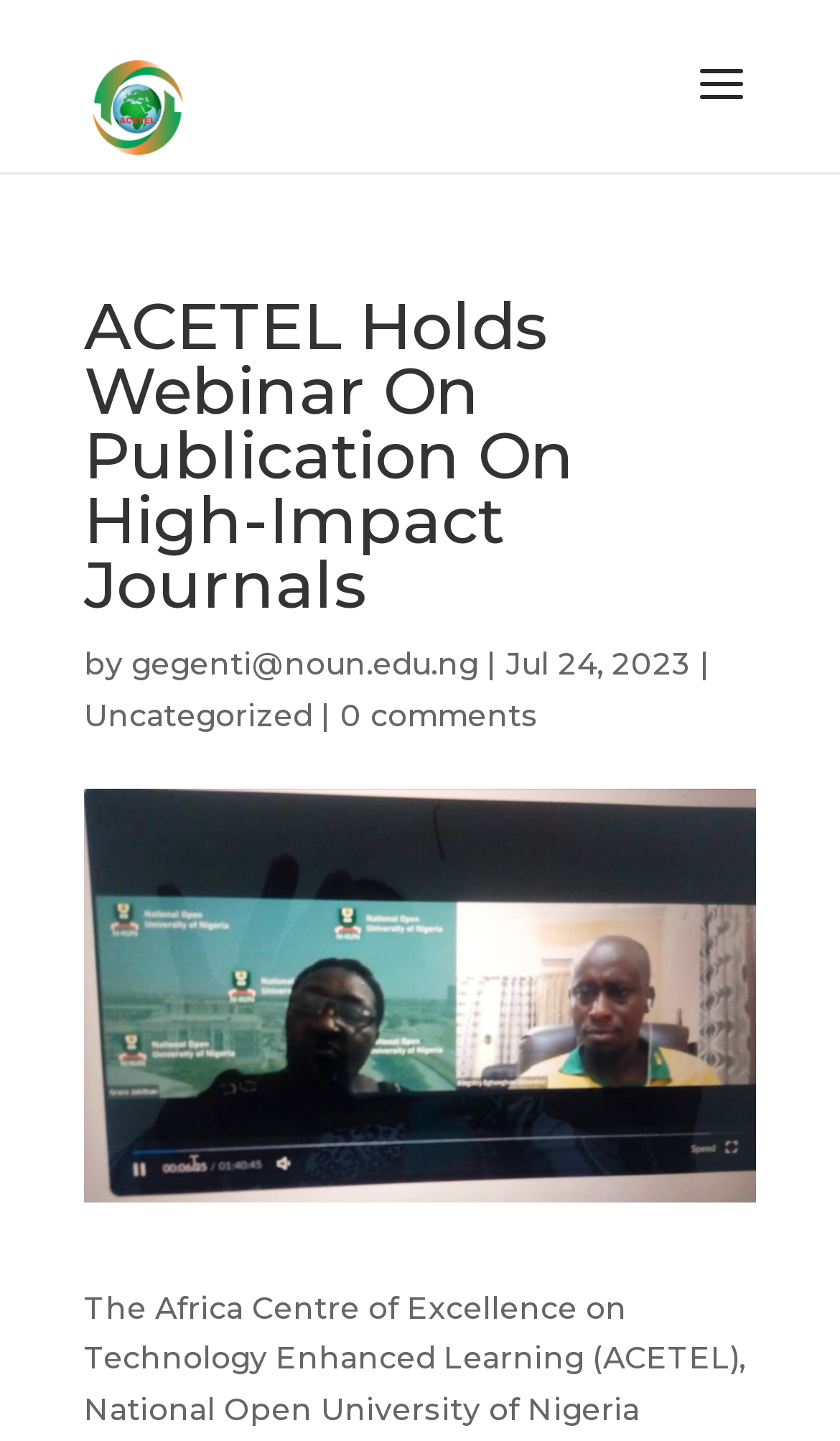Provide the bounding box coordinates of the HTML element this sentence describes: "alt="NOUN ACETEL"". The bounding box coordinates consist of four float numbers between 0 and 1, i.e., [left, top, right, bottom].

[0.11, 0.044, 0.217, 0.071]